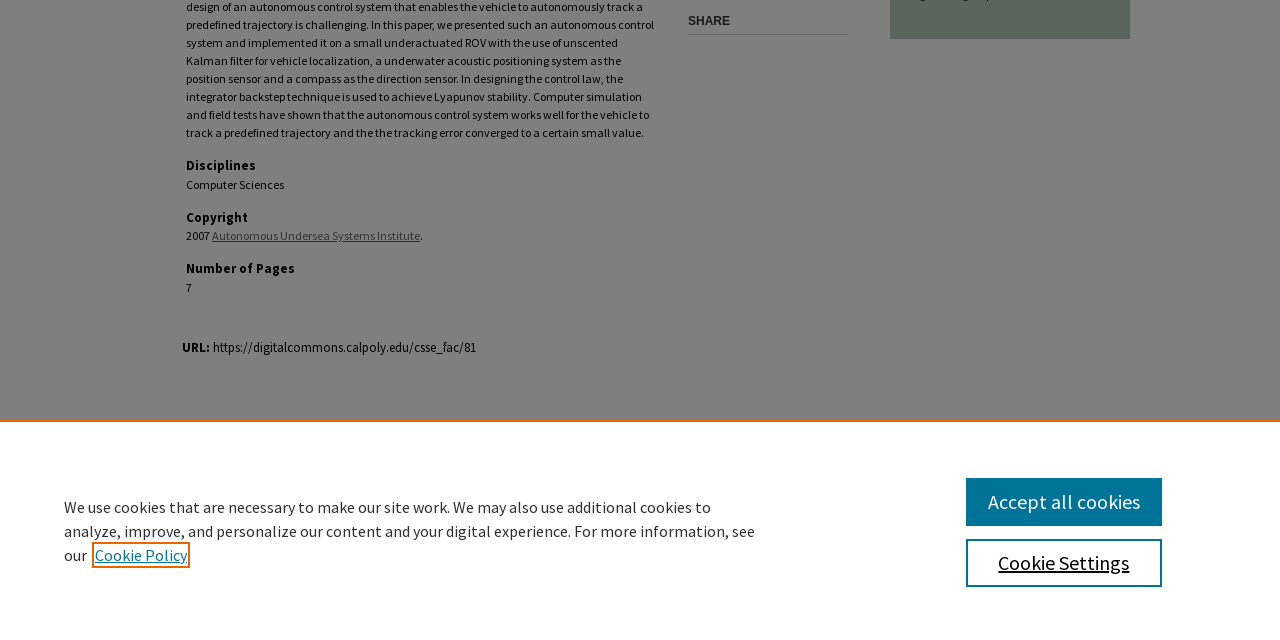Using the element description: "Elsevier - Digital Commons", determine the bounding box coordinates. The coordinates should be in the format [left, top, right, bottom], with values between 0 and 1.

[0.695, 0.866, 0.883, 1.0]